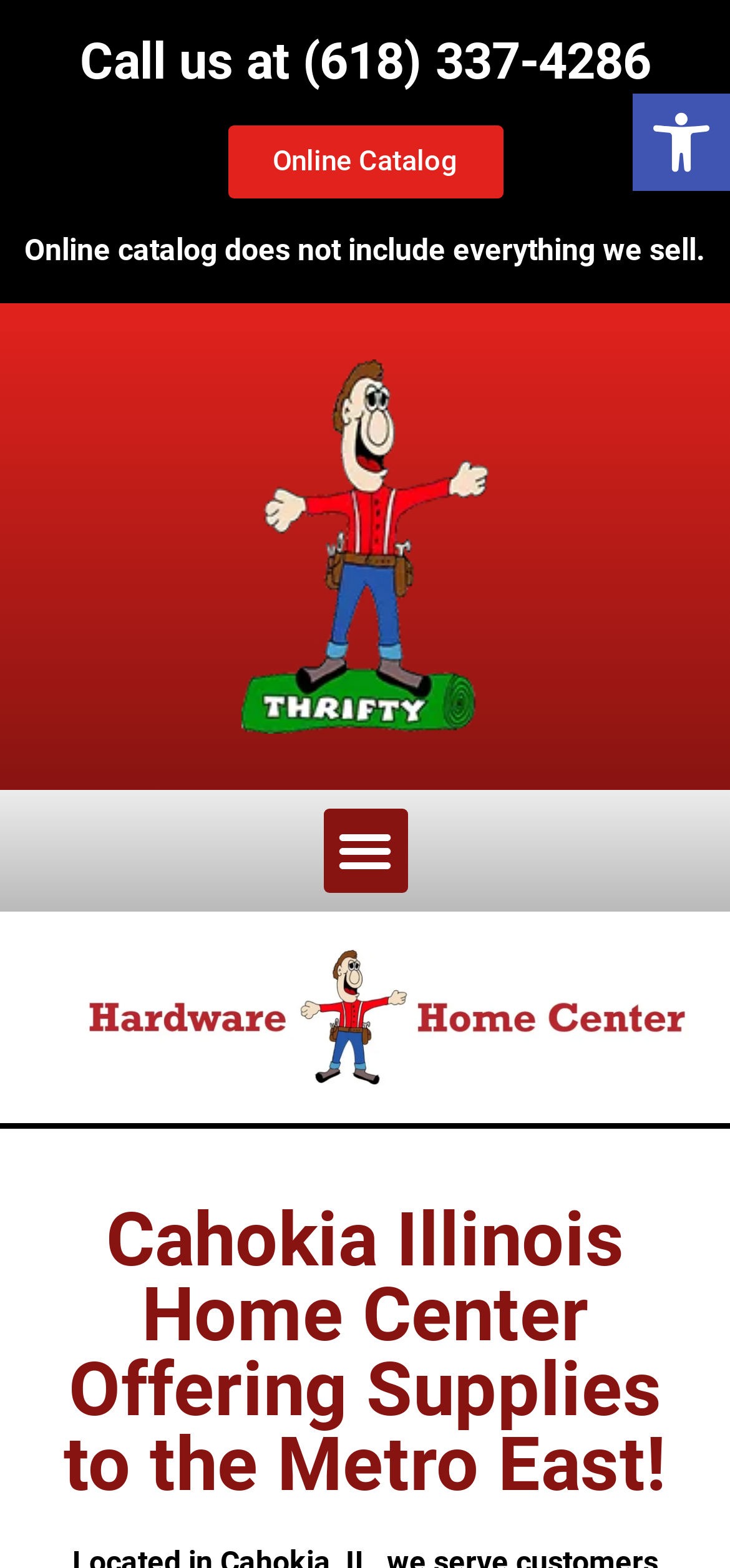Please determine the heading text of this webpage.

Cahokia Illinois Home Center Offering Supplies to the Metro East!